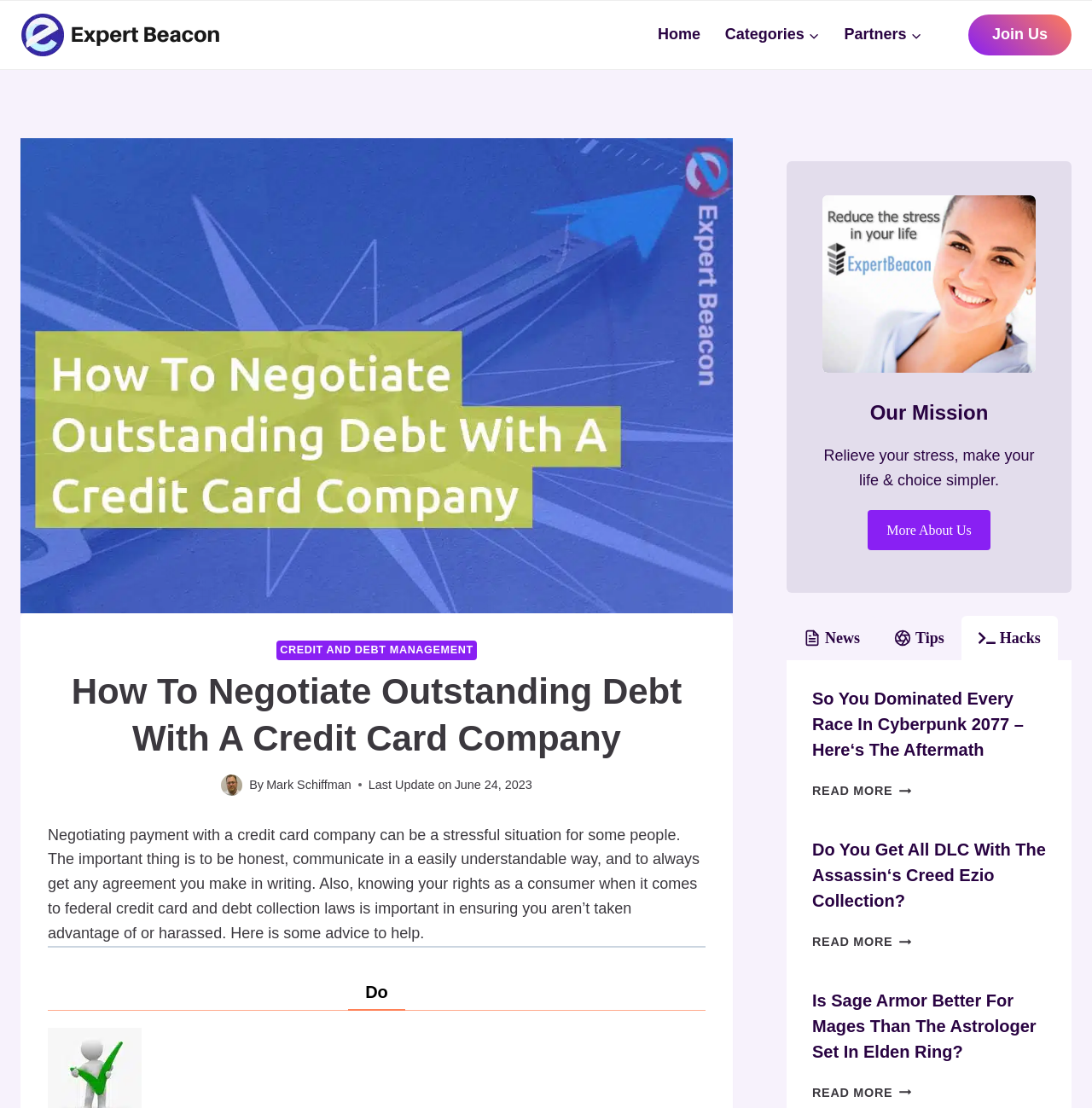Please determine the bounding box coordinates of the section I need to click to accomplish this instruction: "Learn more about 'ExpertBeacon'".

[0.72, 0.145, 0.981, 0.535]